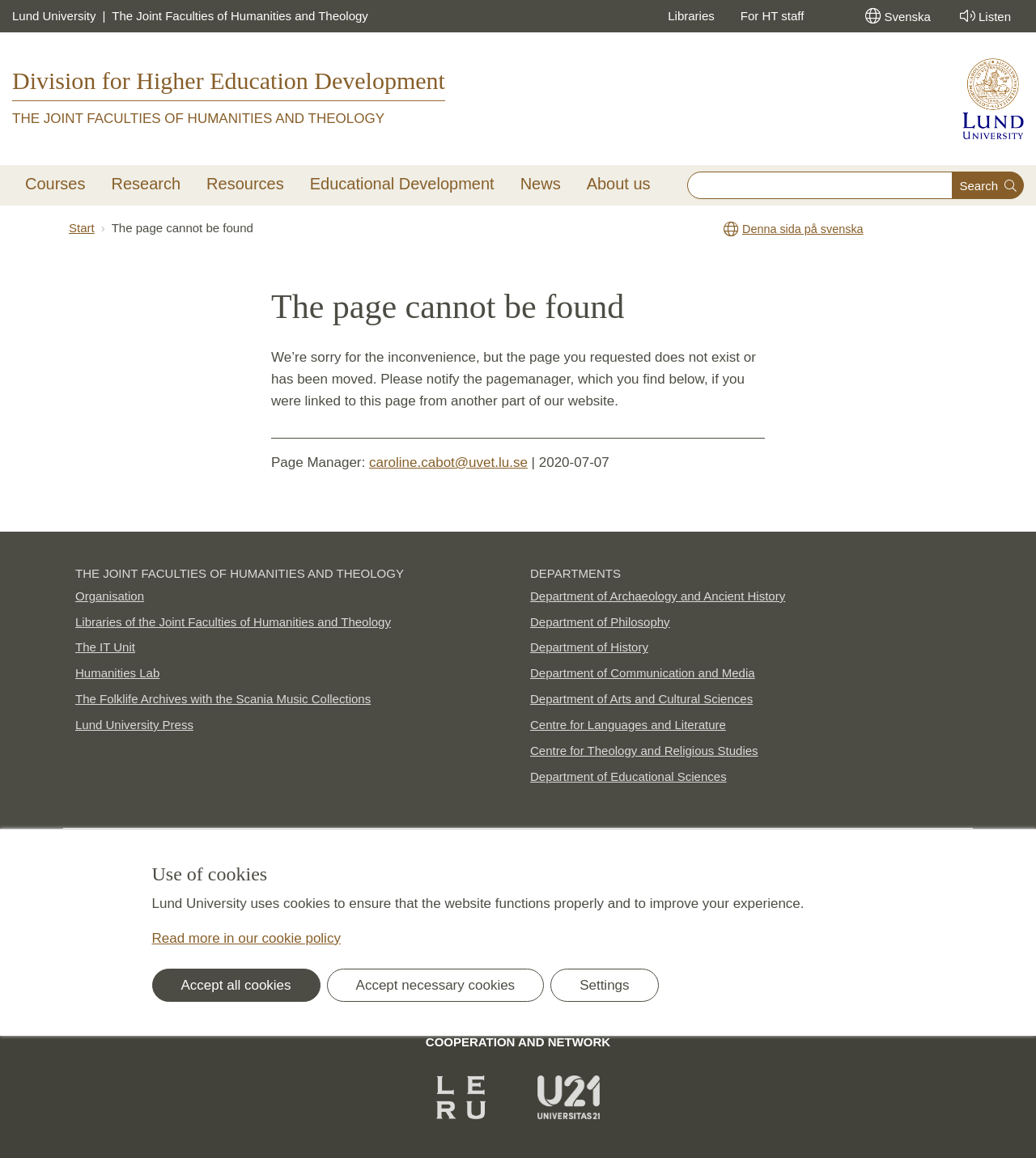Please identify the bounding box coordinates of the element on the webpage that should be clicked to follow this instruction: "Contact the page manager". The bounding box coordinates should be given as four float numbers between 0 and 1, formatted as [left, top, right, bottom].

[0.356, 0.393, 0.509, 0.406]